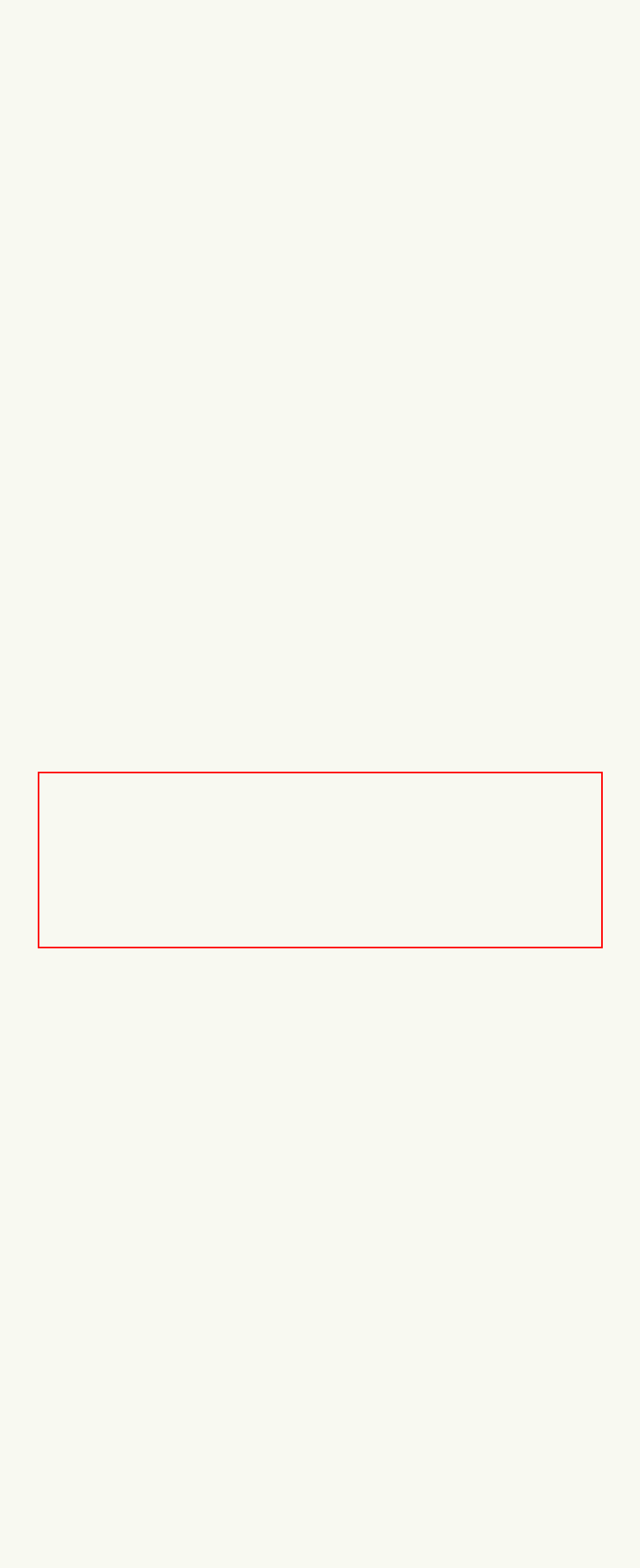You have a screenshot of a webpage where a UI element is enclosed in a red rectangle. Perform OCR to capture the text inside this red rectangle.

Victims/survivors who have NOT yet registered for notifications may do so at any time. Information about how to register is available here.